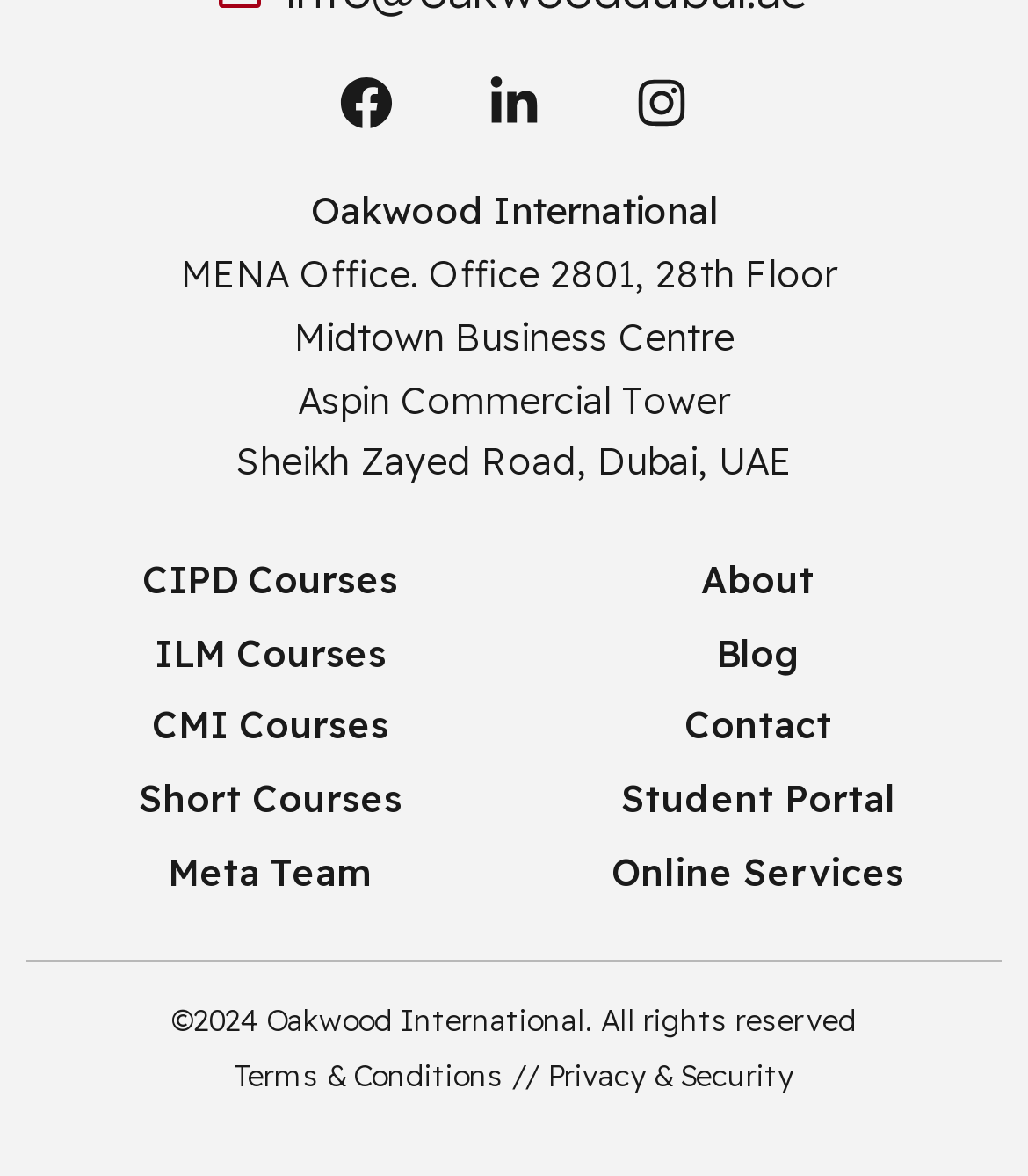Please answer the following query using a single word or phrase: 
What is the name of the company?

Oakwood International